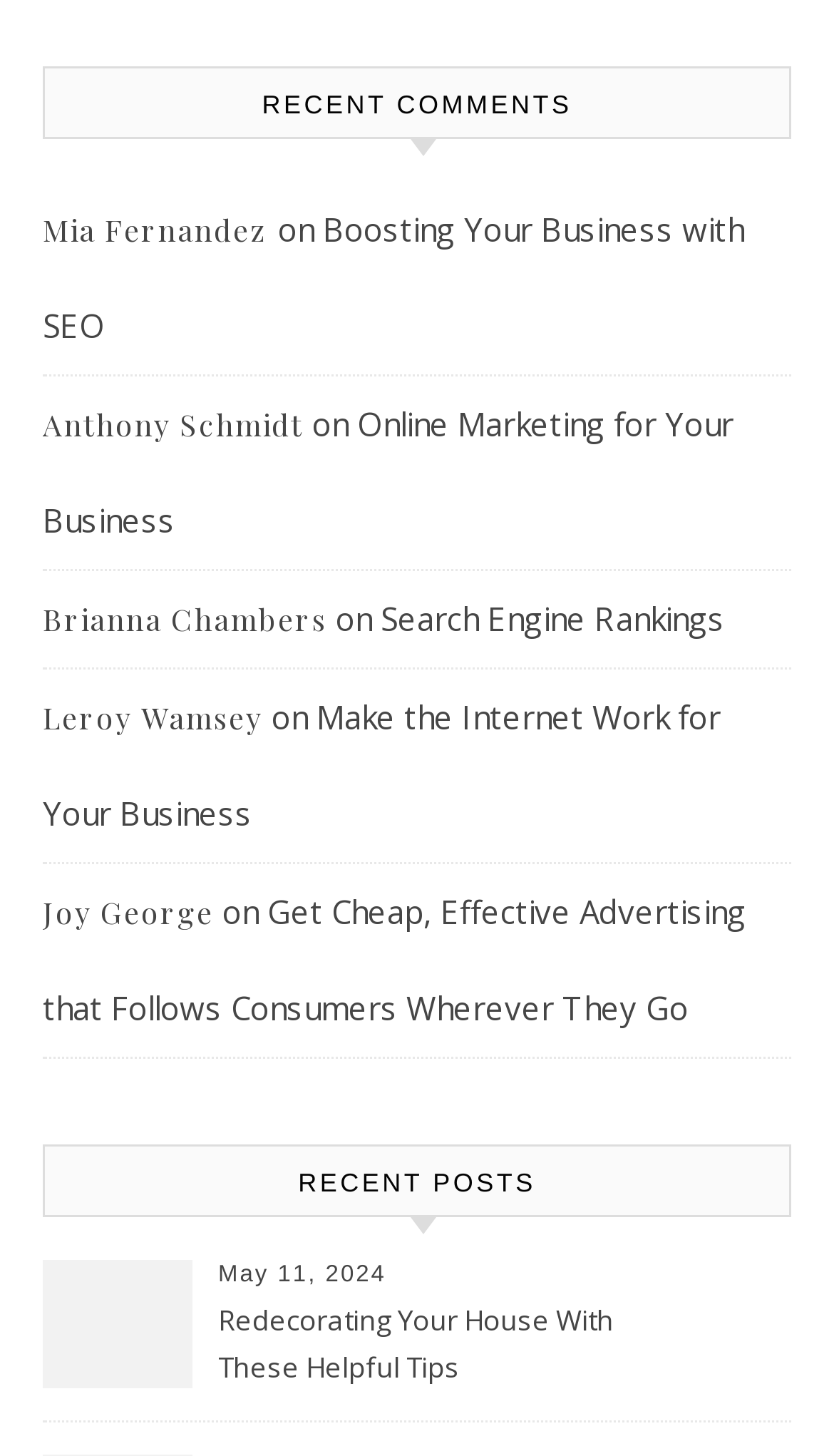Please find the bounding box coordinates of the element that needs to be clicked to perform the following instruction: "view recent comments". The bounding box coordinates should be four float numbers between 0 and 1, represented as [left, top, right, bottom].

[0.301, 0.046, 0.699, 0.093]